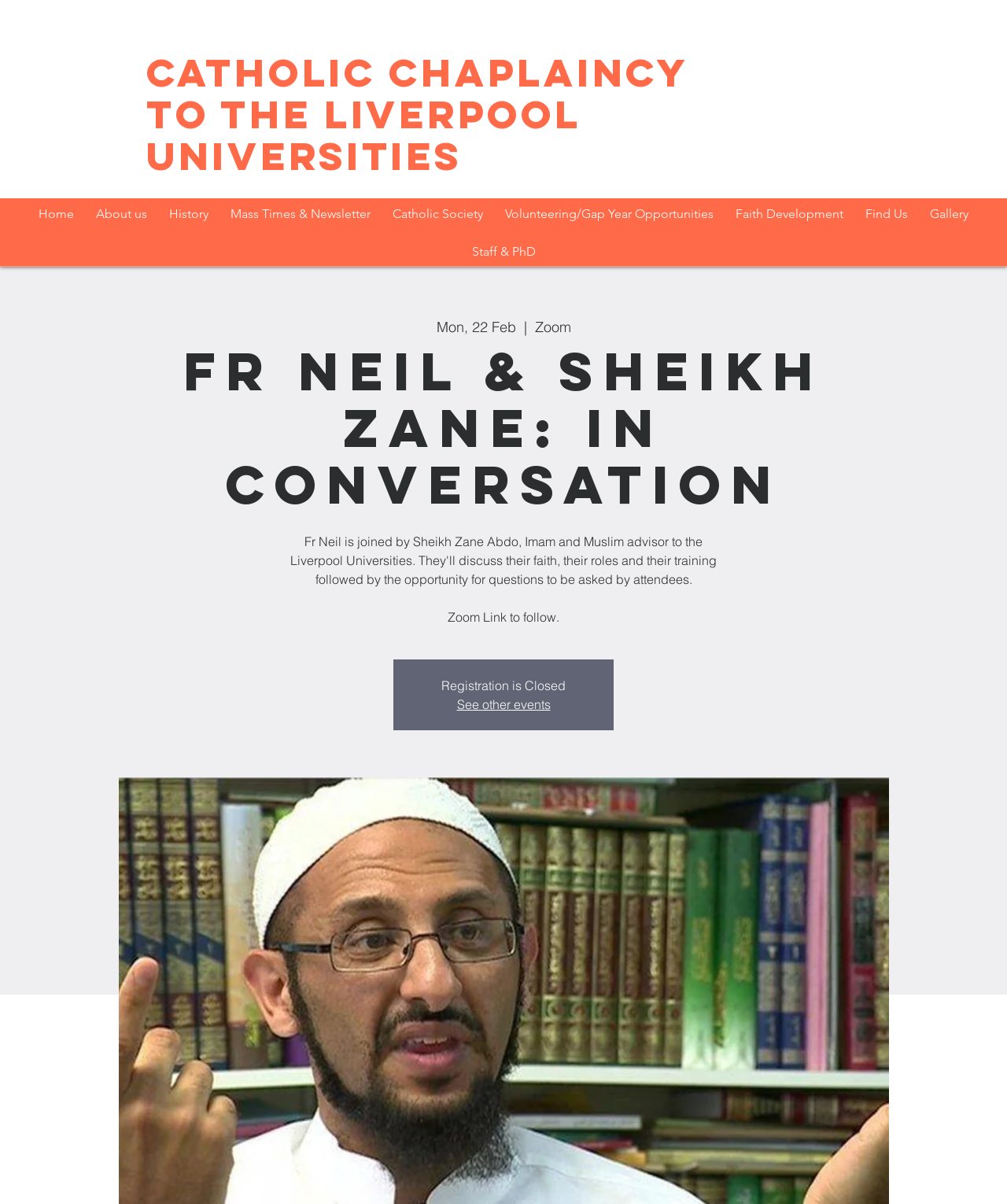Kindly determine the bounding box coordinates for the area that needs to be clicked to execute this instruction: "visit catholic society page".

[0.382, 0.165, 0.488, 0.191]